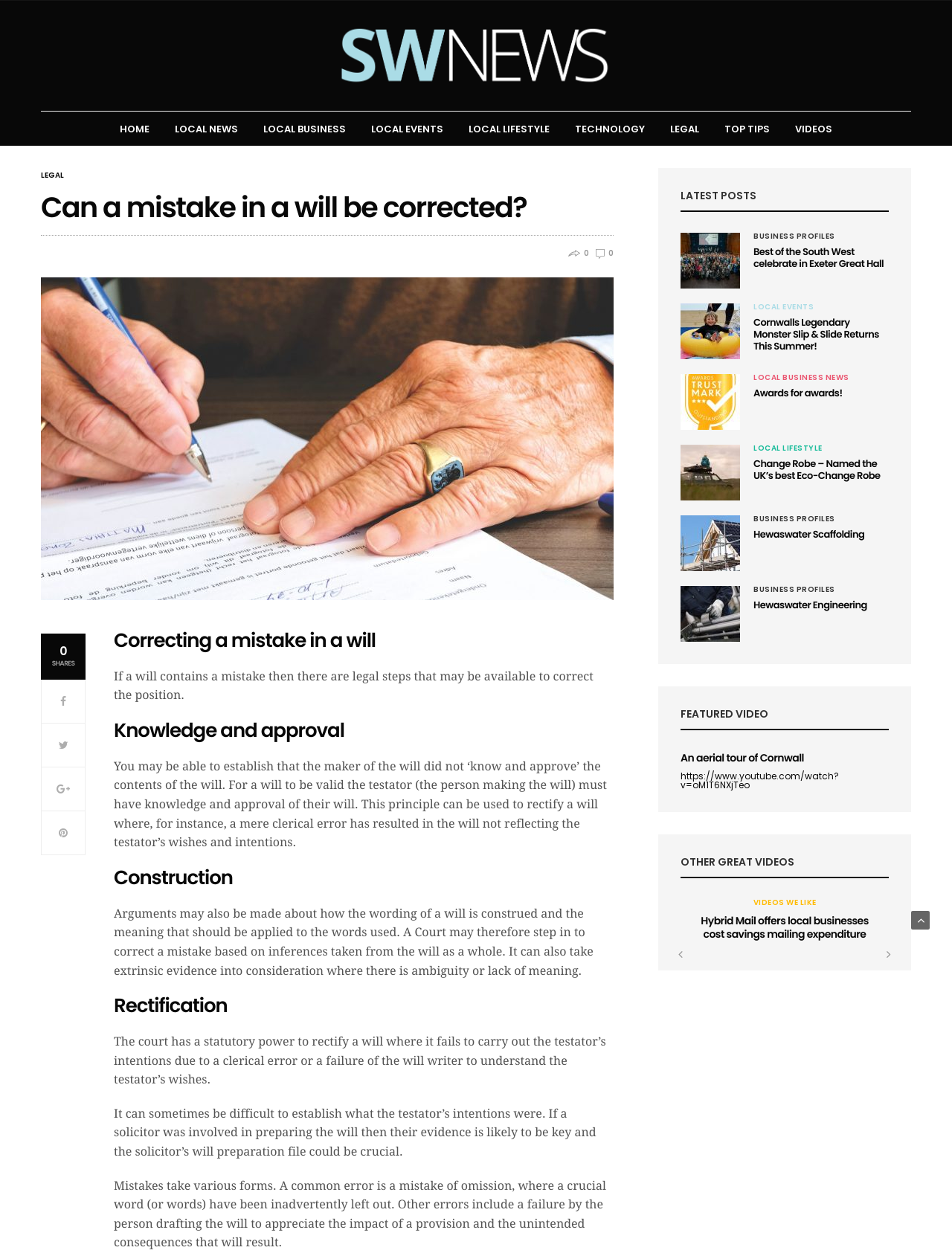Please specify the bounding box coordinates for the clickable region that will help you carry out the instruction: "Learn about 'Knowledge and approval'".

[0.12, 0.573, 0.645, 0.591]